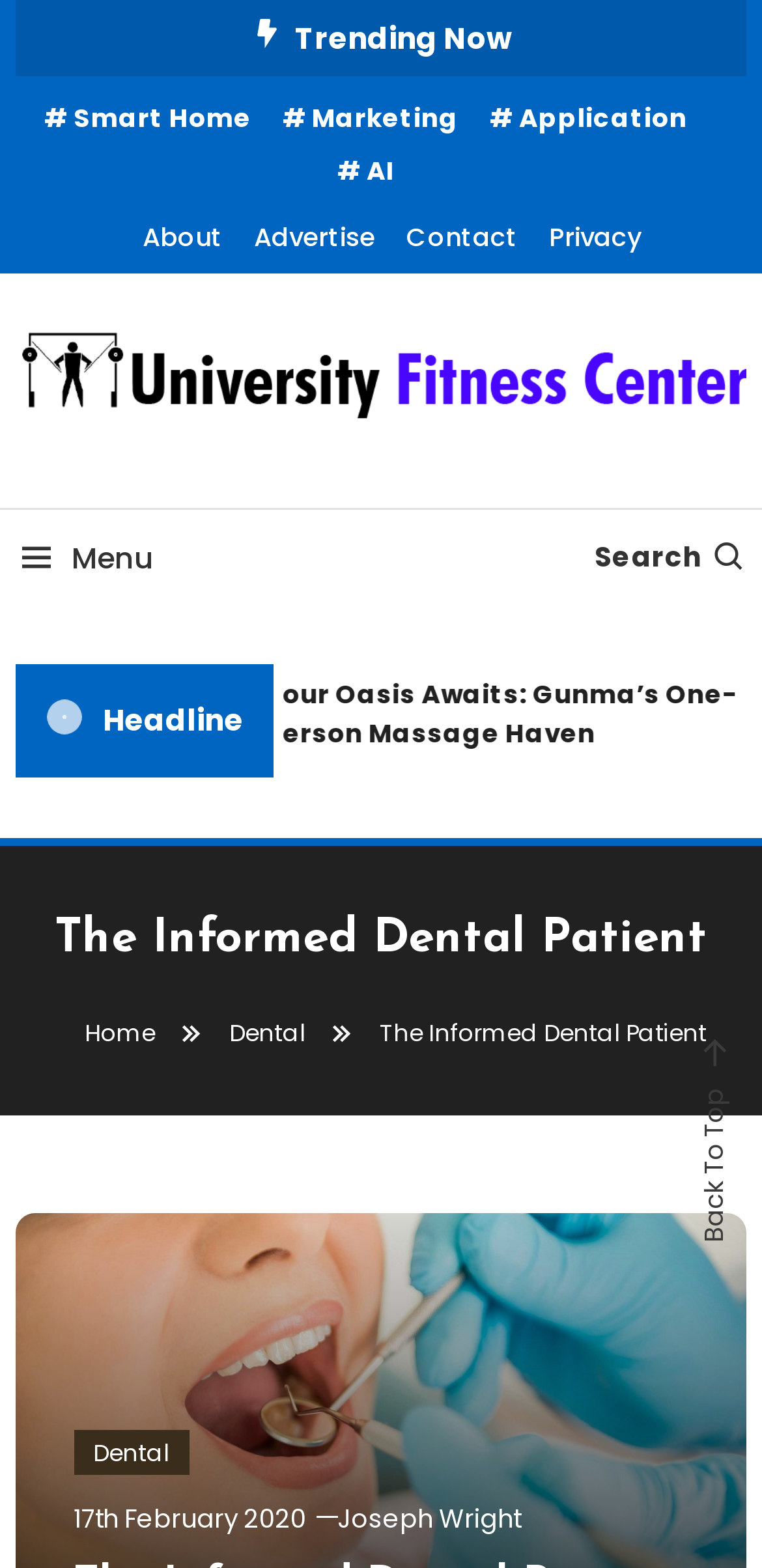Illustrate the webpage with a detailed description.

This webpage appears to be a blog or article page focused on dental health, specifically about informed consent. At the top, there is a navigation menu with links to "Trending Now" topics, including "Smart Home", "Marketing", "Application", and "AI". Below this, there are links to "About", "Advertise", "Contact", and "Privacy" pages.

The main content area is dominated by a large header with the title "The Informed Dental Patient" and a navigation breadcrumb trail below it, indicating the current page's location within the website's hierarchy. The breadcrumb trail shows links to "Home" and "Dental" categories.

To the left of the header, there is a link to "University Fitness Center" with an accompanying image. Below this, there is a link to a blog post titled "Your Oasis Awaits: Gunma’s One-Person Massage Haven". 

On the right side of the page, there is a search bar and a menu icon. At the very bottom of the page, there is a "Back To Top" link.

The main article content appears to be a single post with a title, author "Joseph Wright", and a publication date of "17th February 2020". The article's content is not explicitly described in the accessibility tree, but it likely discusses the importance of informed consent in dental care, as hinted by the meta description.